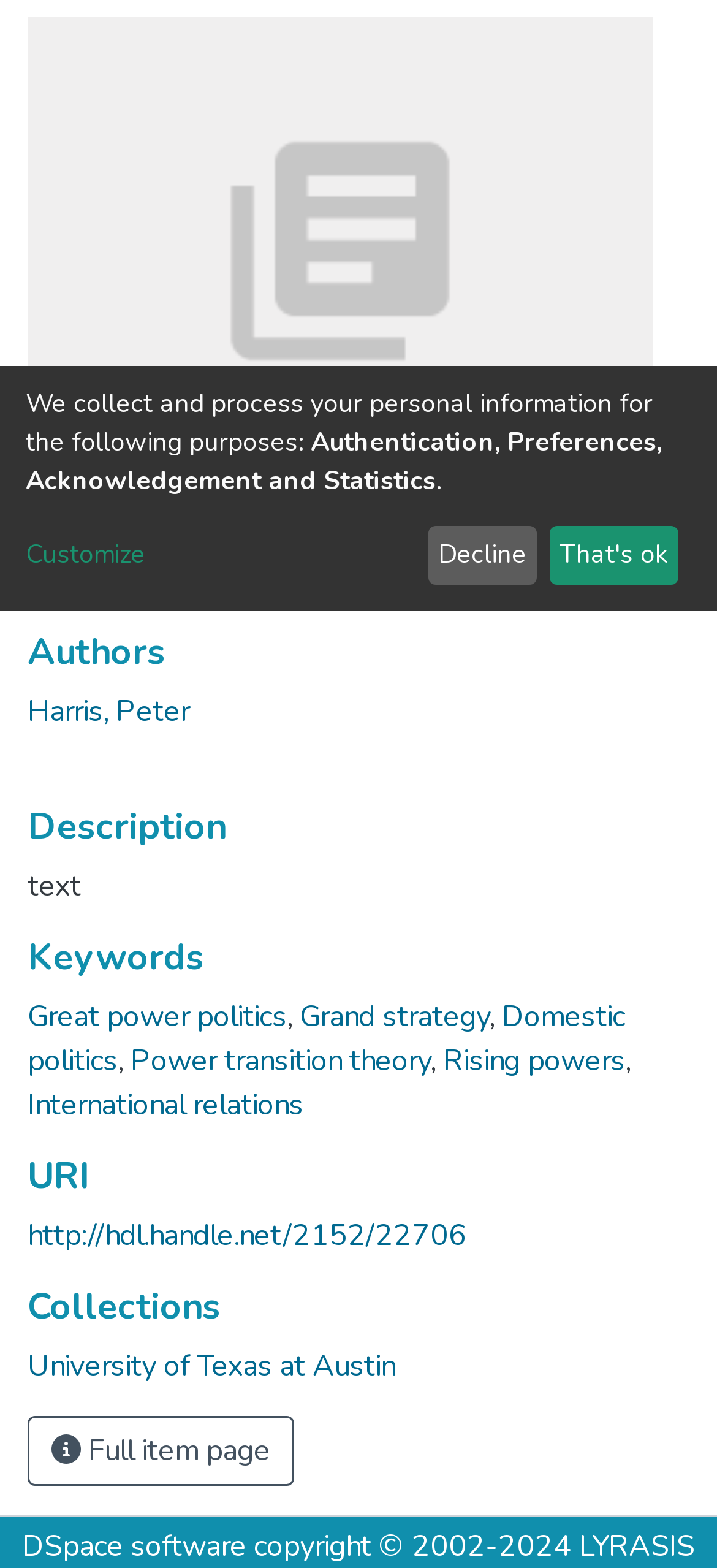Determine the bounding box coordinates for the HTML element described here: "Power transition theory".

[0.182, 0.664, 0.6, 0.689]